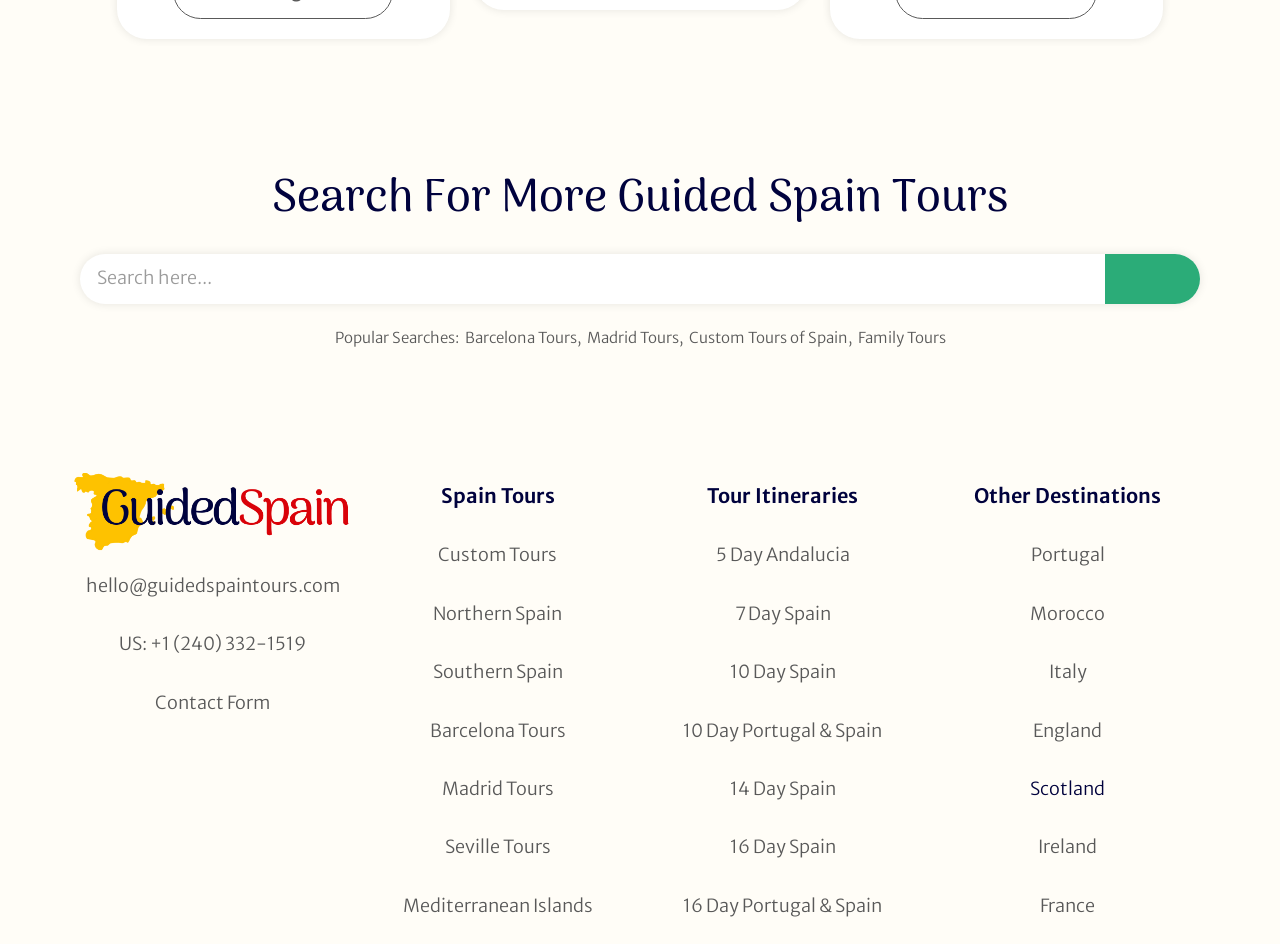Please determine the bounding box coordinates of the area that needs to be clicked to complete this task: 'Contact through email'. The coordinates must be four float numbers between 0 and 1, formatted as [left, top, right, bottom].

[0.055, 0.59, 0.277, 0.652]